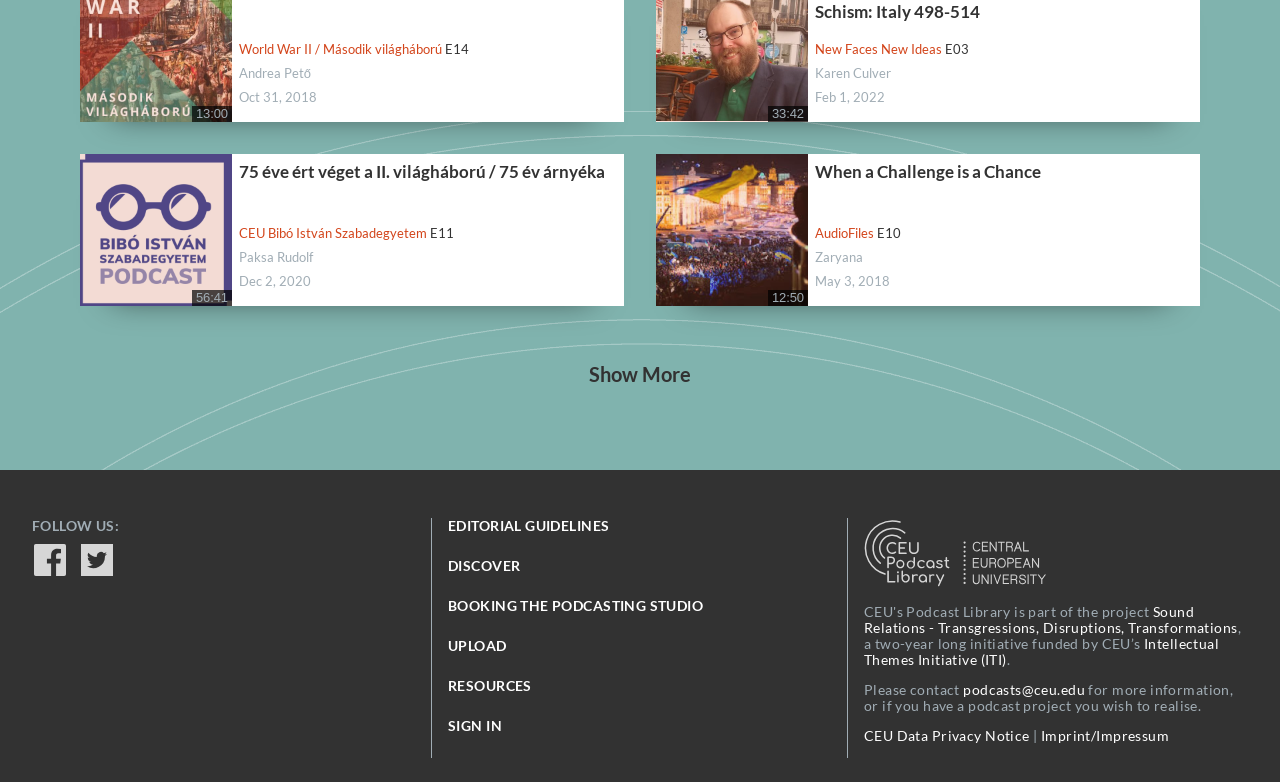What is the email address for podcast-related inquiries?
Using the image as a reference, answer the question with a short word or phrase.

podcasts@ceu.edu